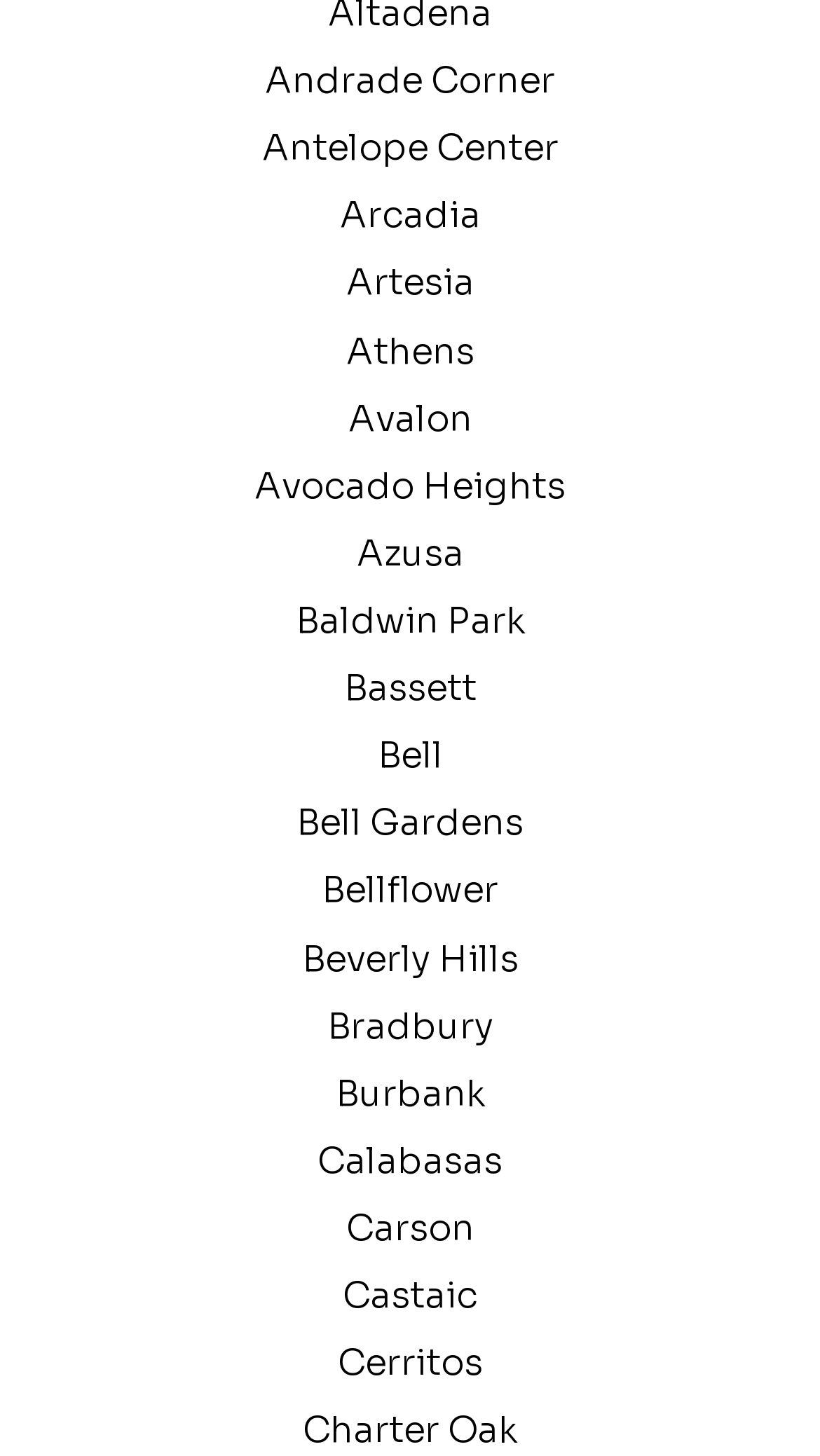How many cities start with 'A'?
Identify the answer in the screenshot and reply with a single word or phrase.

5